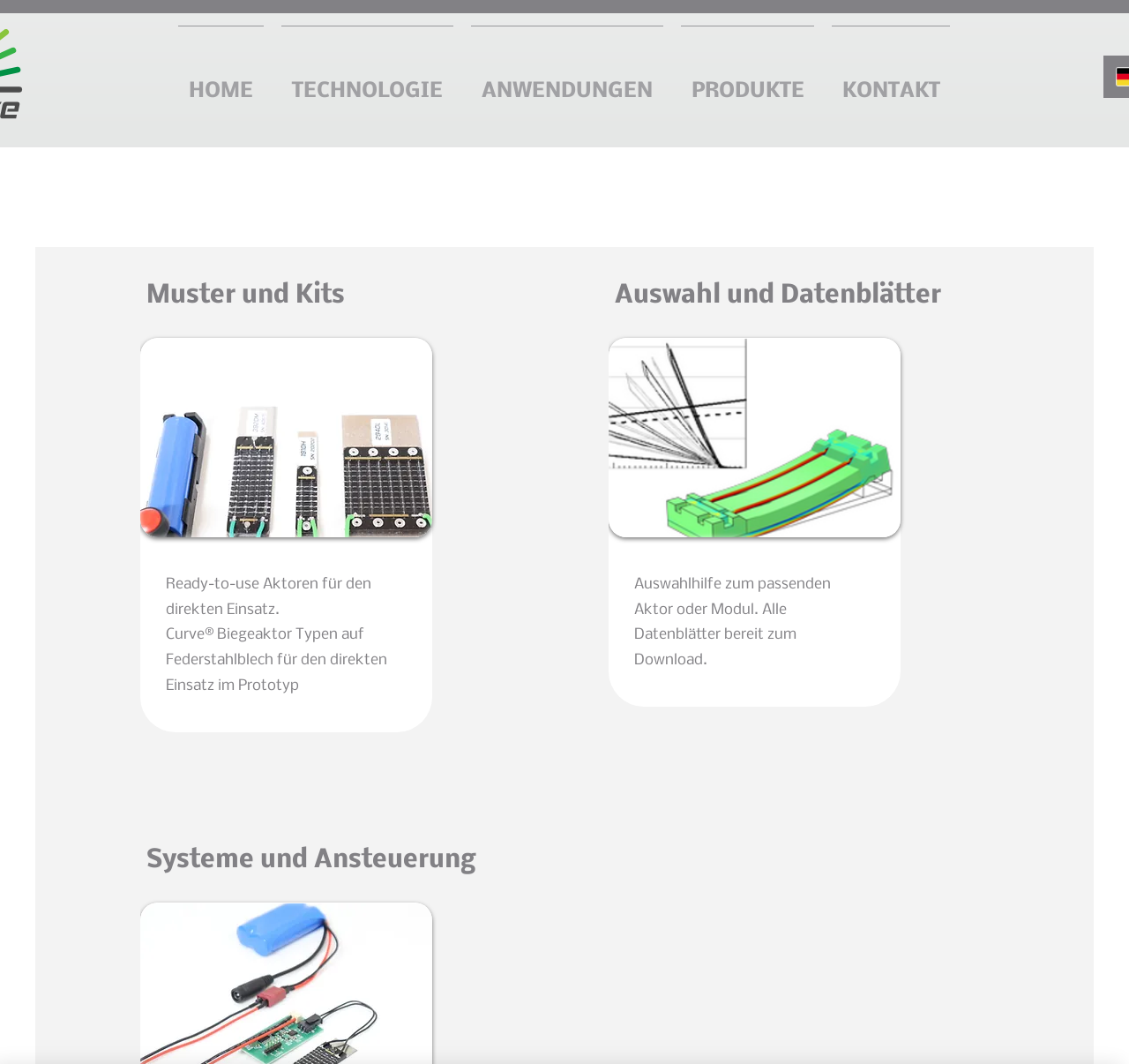Kindly determine the bounding box coordinates of the area that needs to be clicked to fulfill this instruction: "learn about Auswahl und Datenblätter".

[0.545, 0.265, 0.834, 0.291]